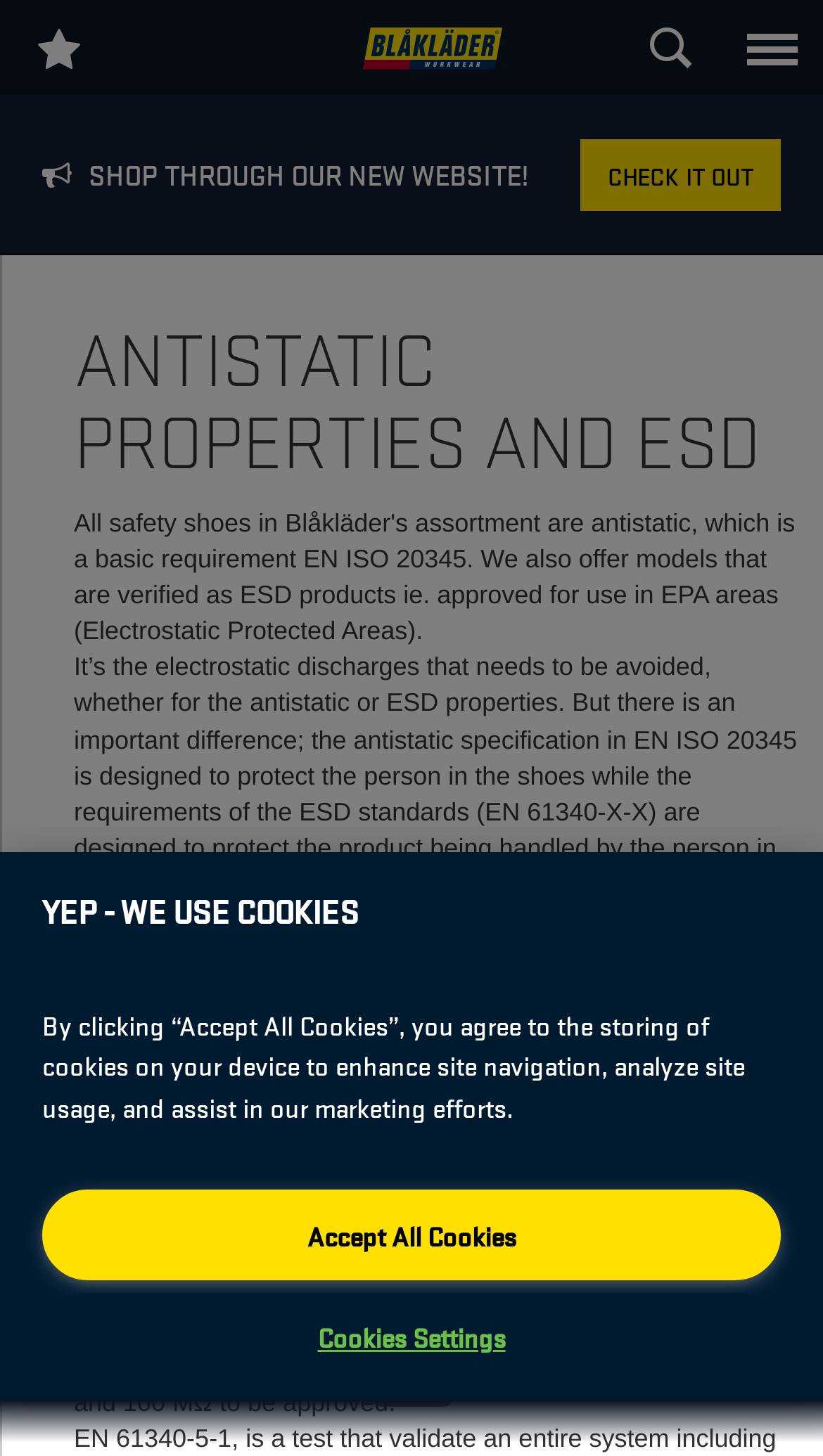Please identify the bounding box coordinates of the element's region that I should click in order to complete the following instruction: "Click the CONTACT link". The bounding box coordinates consist of four float numbers between 0 and 1, i.e., [left, top, right, bottom].

[0.231, 0.29, 1.0, 0.362]